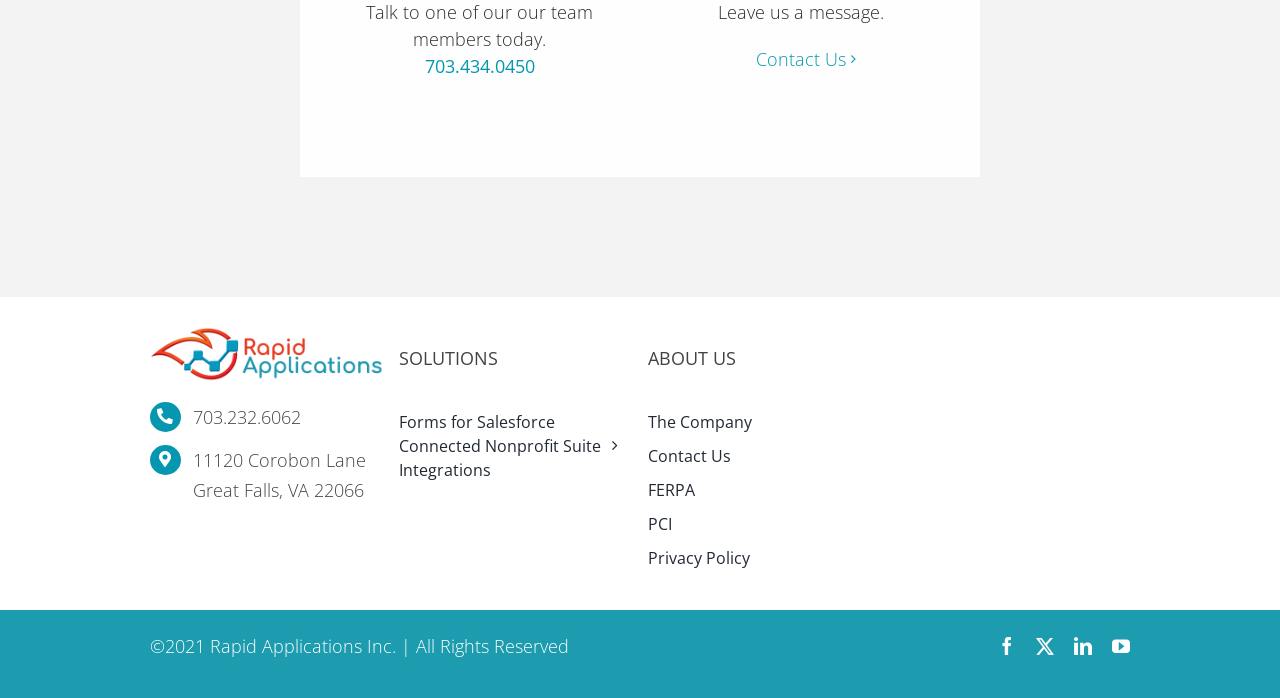Please use the details from the image to answer the following question comprehensively:
What is the address of the company?

The address of the company can be found at the top of the webpage, which is 11120 Corobon Lane, Great Falls, VA 22066. This is indicated by the StaticText elements with the OCR texts '11120 Corobon Lane' and 'Great Falls, VA 22066' and bounding box coordinates [0.151, 0.642, 0.286, 0.676] and [0.151, 0.685, 0.285, 0.72] respectively.